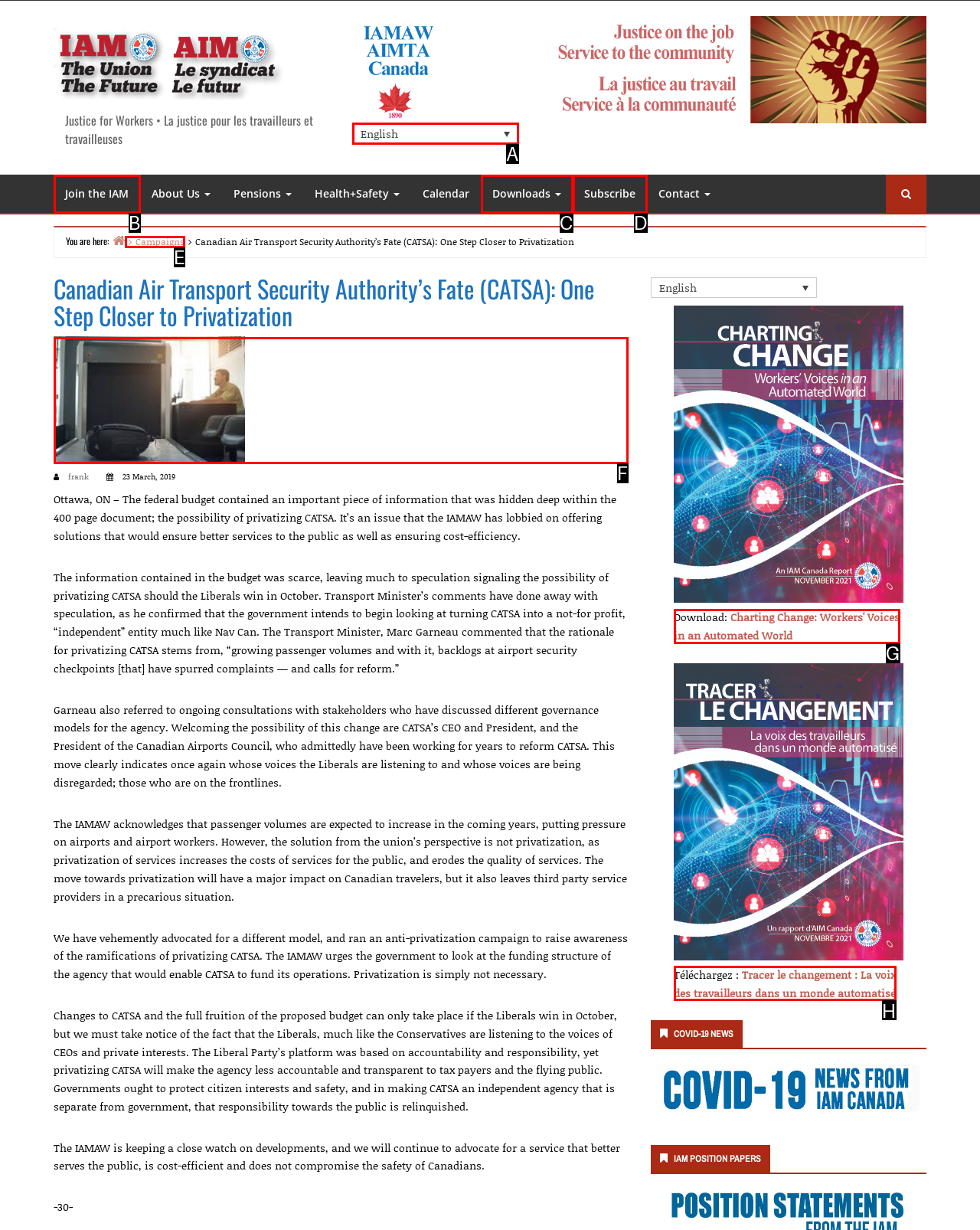Tell me which one HTML element I should click to complete this task: Read the 'Canadian Air Transport Security Authority’s Fate (CATSA): One Step Closer to Privatization' article Answer with the option's letter from the given choices directly.

F